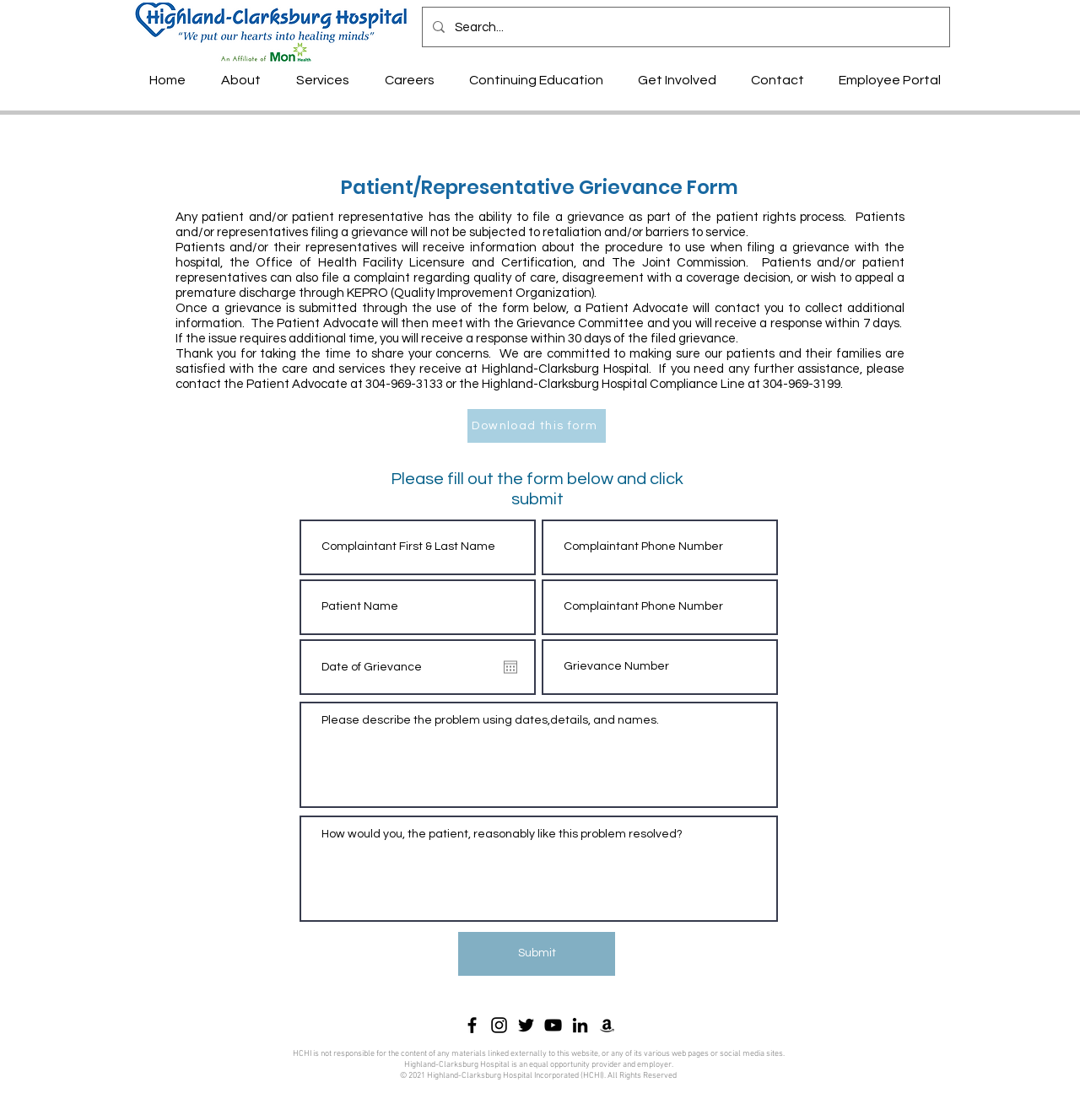Locate the bounding box coordinates of the element I should click to achieve the following instruction: "Submit the grievance".

[0.424, 0.832, 0.57, 0.871]